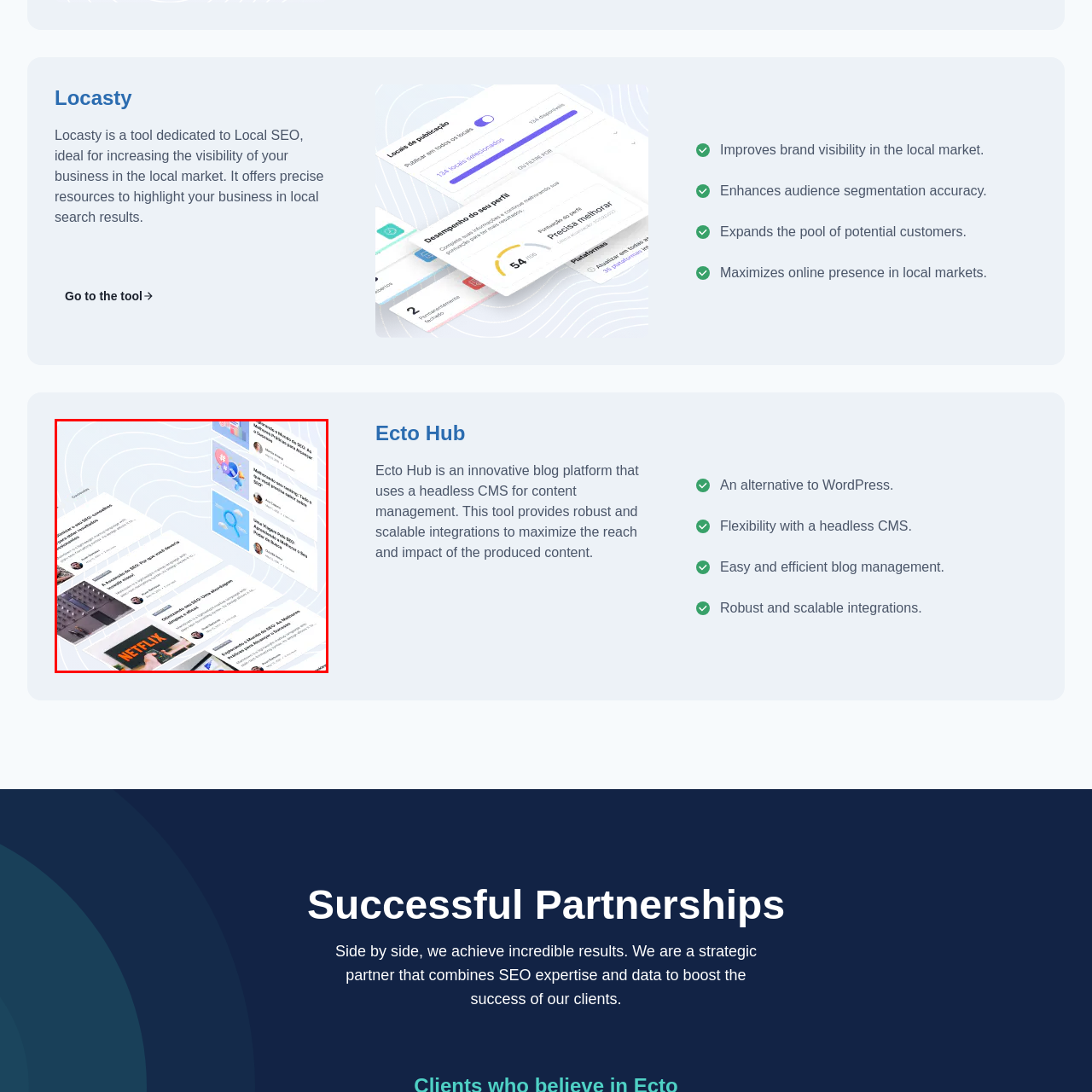Elaborate on the visual details of the image contained within the red boundary.

The image features a visually engaging layout of a blog platform called Ecto Hub, designed for innovative content management. Showcased is a display of multiple articles, each highlighted with vibrant visuals and bold headlines, reflecting key topics relevant to digital marketing and SEO. The design appears sleek and modern, ideal for attracting readers and enhancing usability, with an emphasis on user experience. Additionally, images of devices and clear calls to action suggest the platform's focus on accessibility and efficient blog management. This layout symbolizes Ecto Hub's mission to maximize the reach and impact of content through robust integrations and flexibility, presenting itself as a compelling alternative to traditional platforms like WordPress.